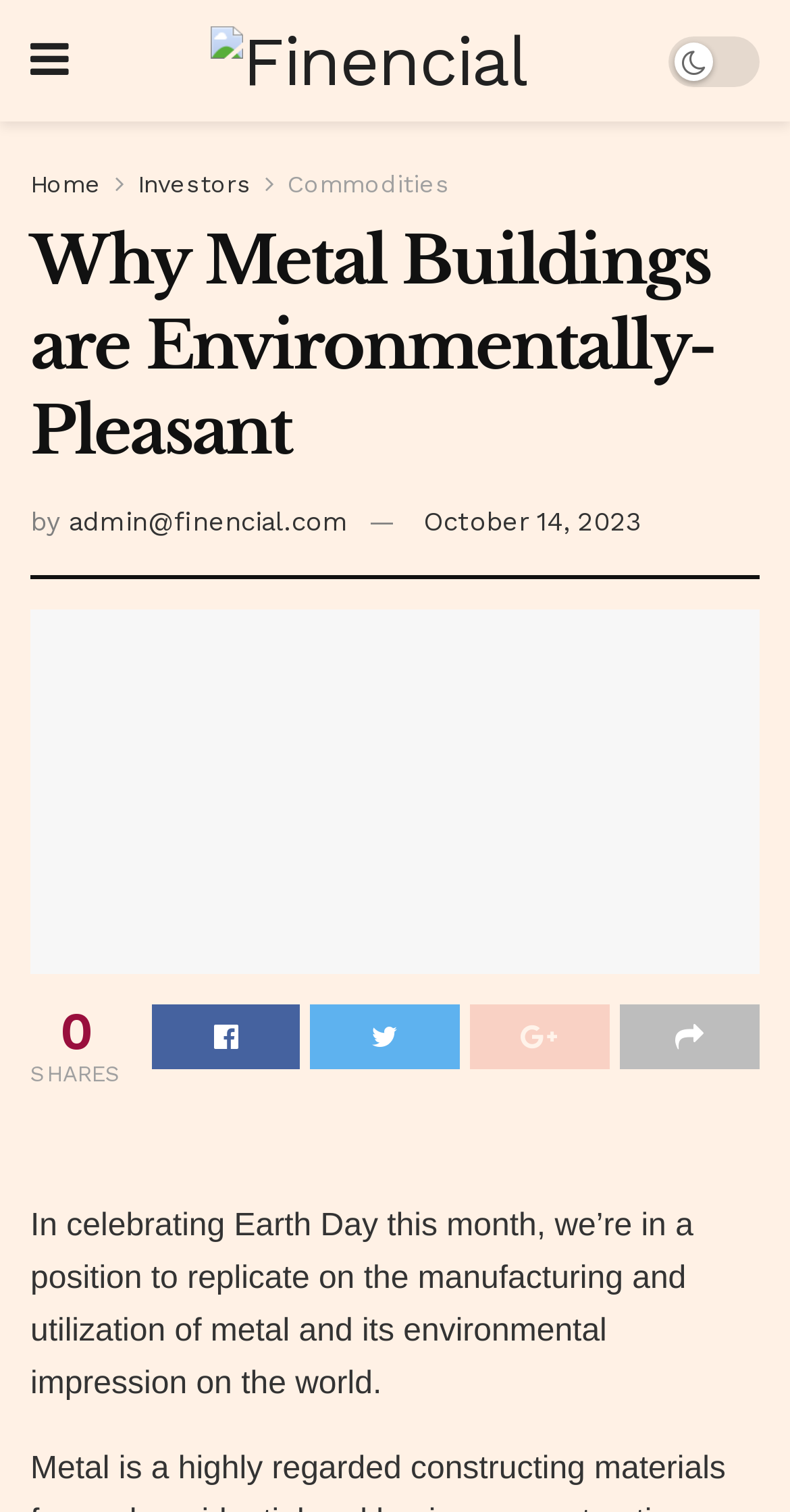Please identify the bounding box coordinates of the element I should click to complete this instruction: 'Click on the Finencial logo'. The coordinates should be given as four float numbers between 0 and 1, like this: [left, top, right, bottom].

[0.266, 0.017, 0.668, 0.063]